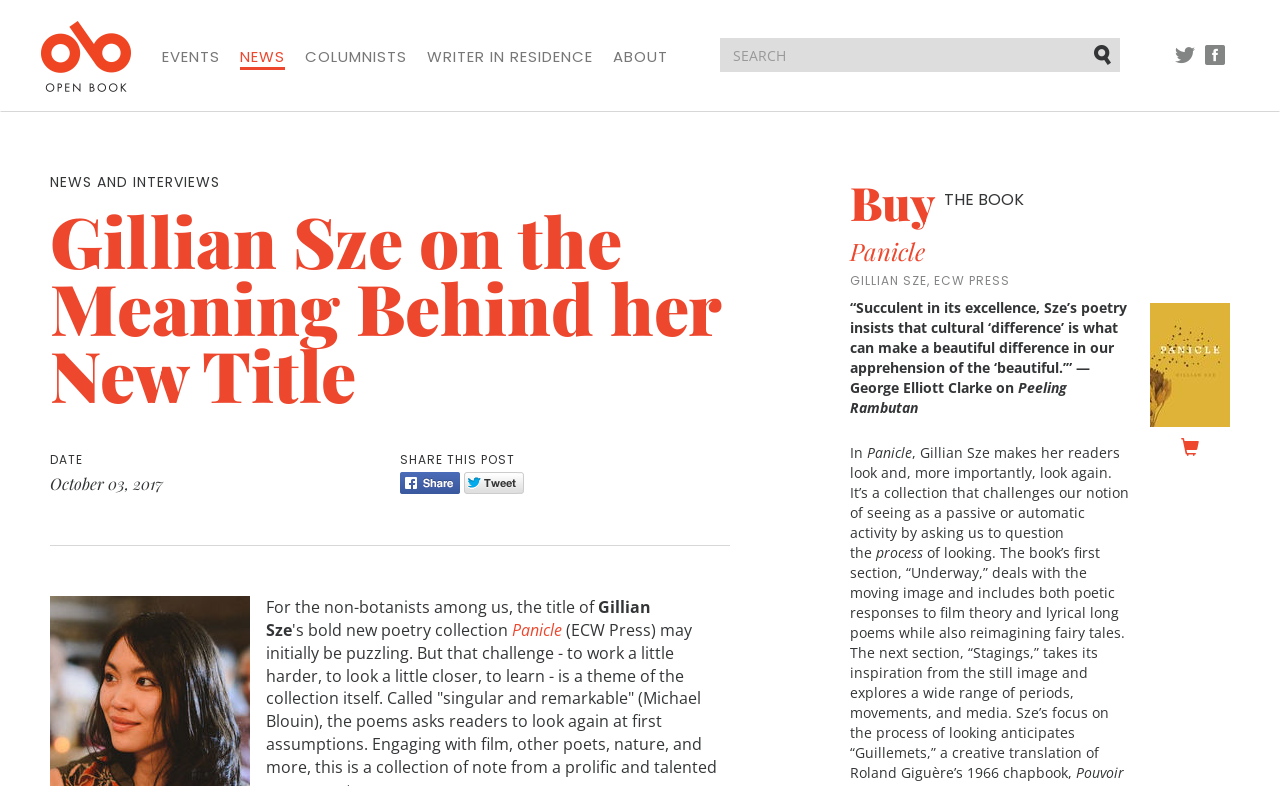Please provide a comprehensive response to the question based on the details in the image: What is the title of Gillian Sze's poetry collection?

The title of Gillian Sze's poetry collection is mentioned in the text as 'Panicle', which is also a link on the webpage.